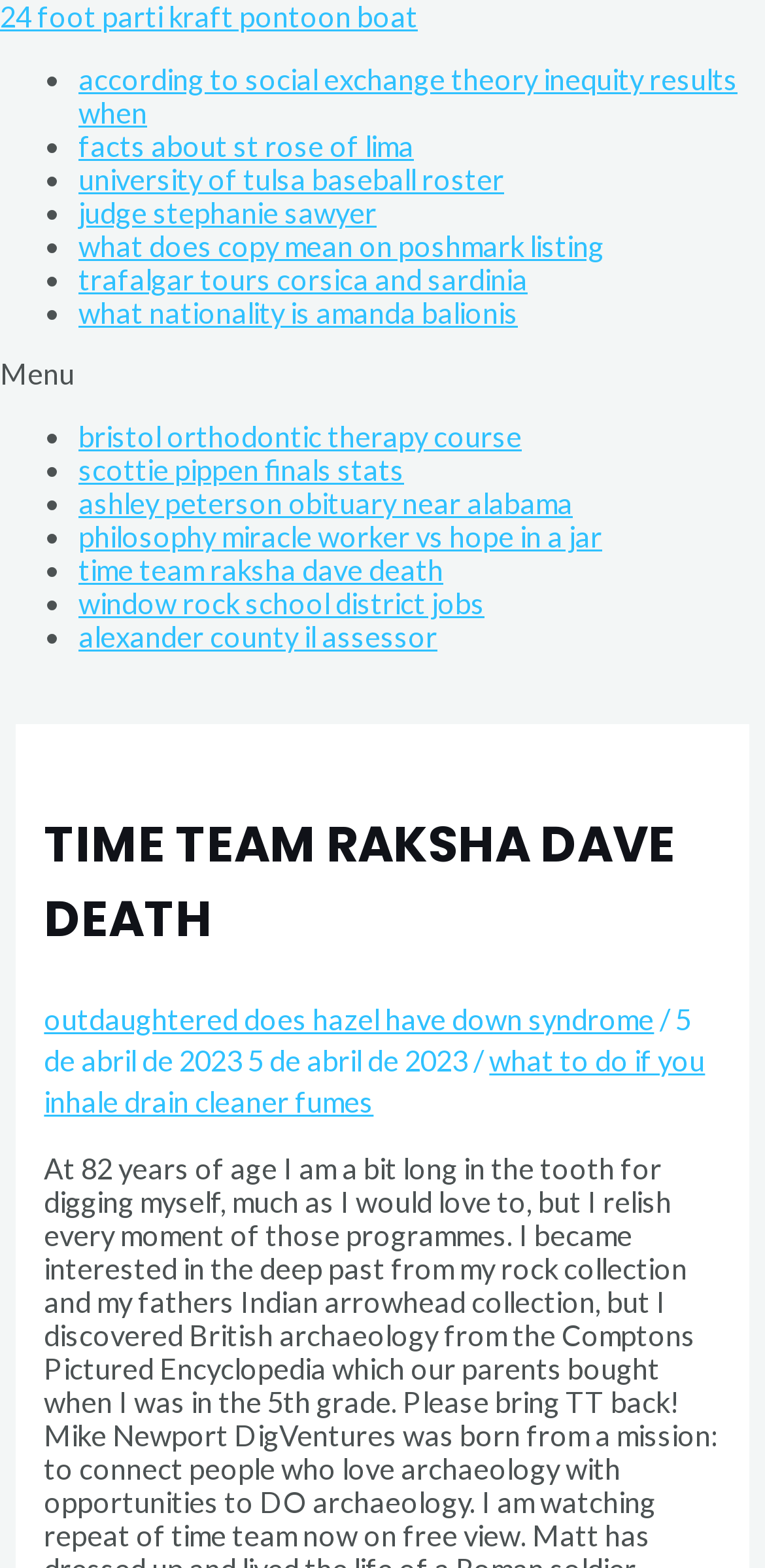Please identify the bounding box coordinates of the clickable region that I should interact with to perform the following instruction: "Read about 24 foot parti kraft pontoon boat". The coordinates should be expressed as four float numbers between 0 and 1, i.e., [left, top, right, bottom].

[0.0, 0.0, 0.546, 0.021]